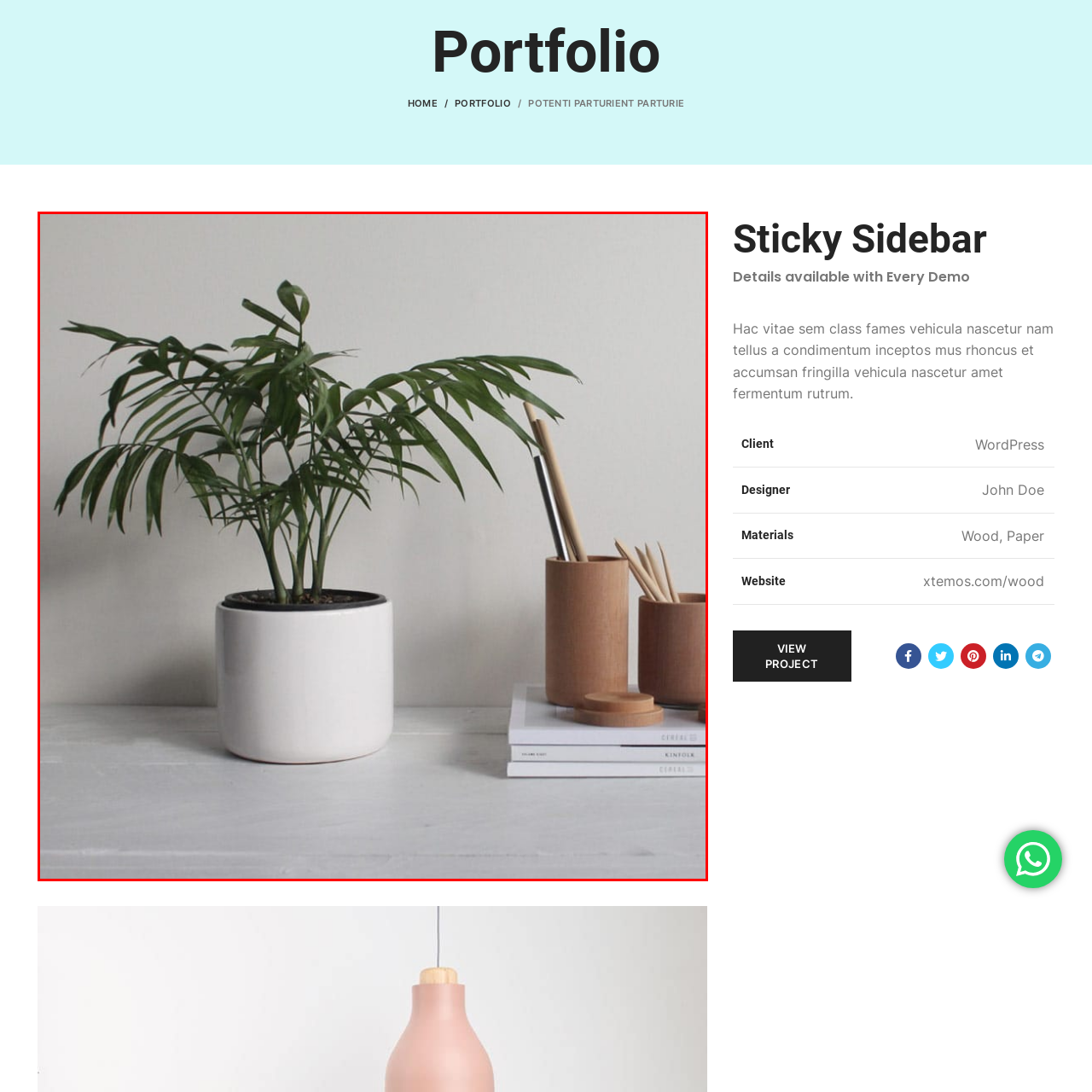Carefully look at the image inside the red box and answer the subsequent question in as much detail as possible, using the information from the image: 
What is the atmosphere of the interior setting?

The caption describes the overall atmosphere of the scene as 'calming', which is enhanced by the light wooden tabletop and the neutral background, creating a serene and peaceful environment.